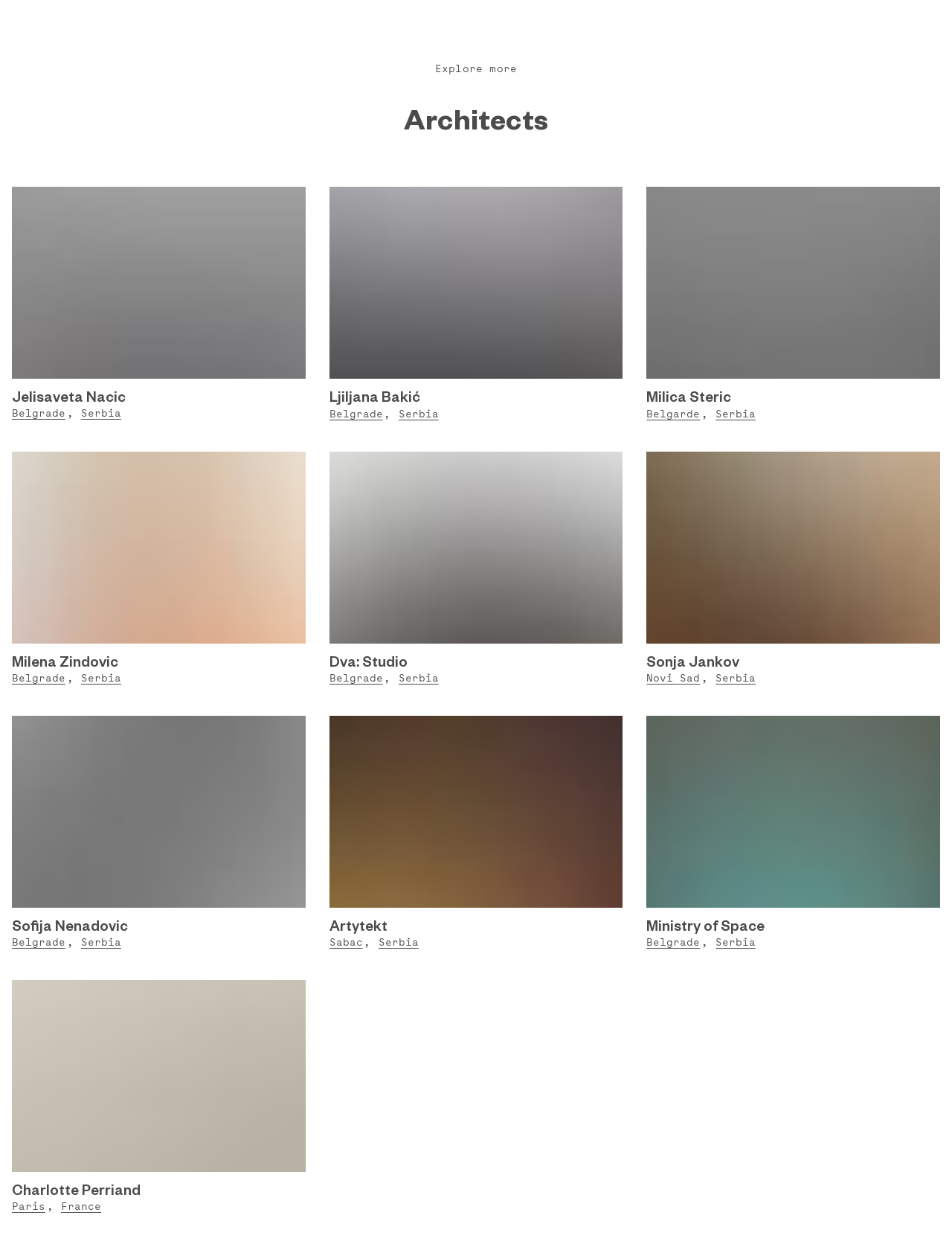Using the provided element description "Belgrade", determine the bounding box coordinates of the UI element.

[0.346, 0.537, 0.41, 0.549]